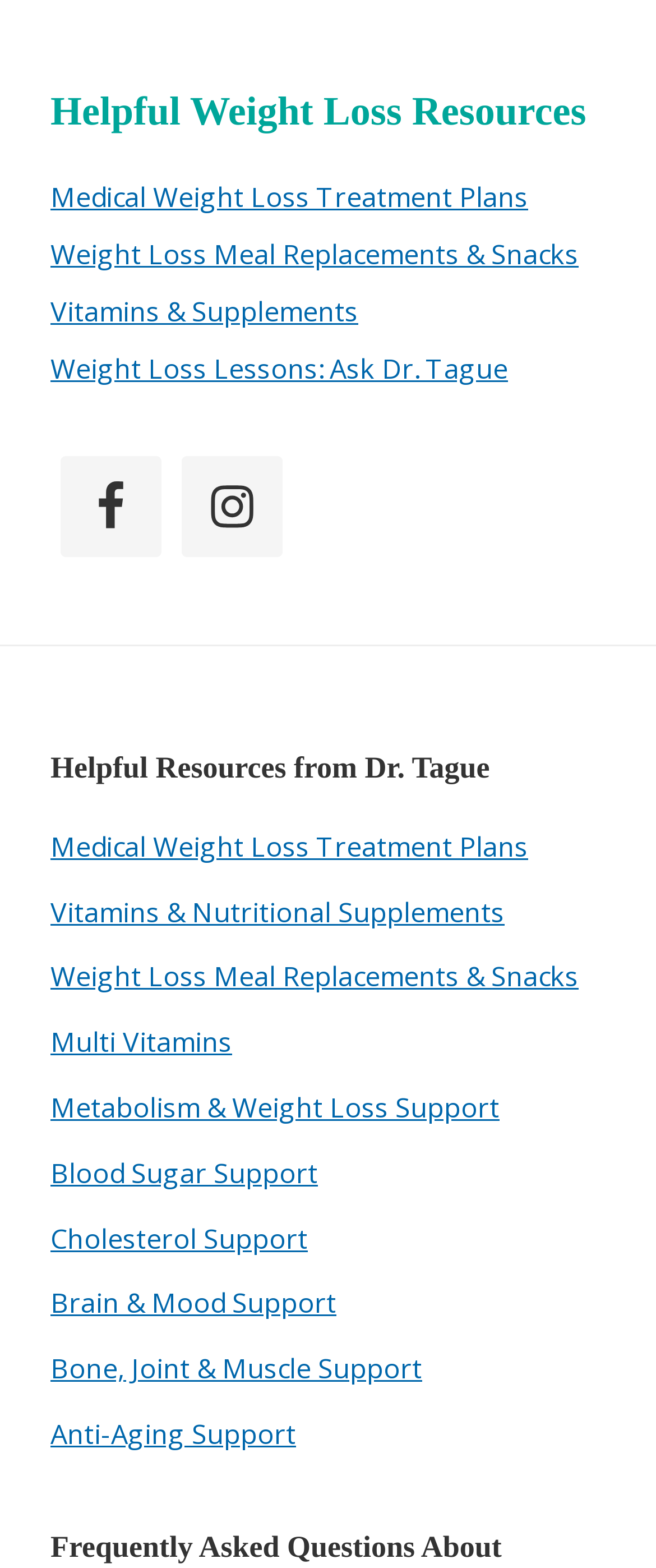Please determine the bounding box coordinates of the element's region to click in order to carry out the following instruction: "Learn from Weight Loss Lessons: Ask Dr. Tague". The coordinates should be four float numbers between 0 and 1, i.e., [left, top, right, bottom].

[0.077, 0.223, 0.774, 0.246]